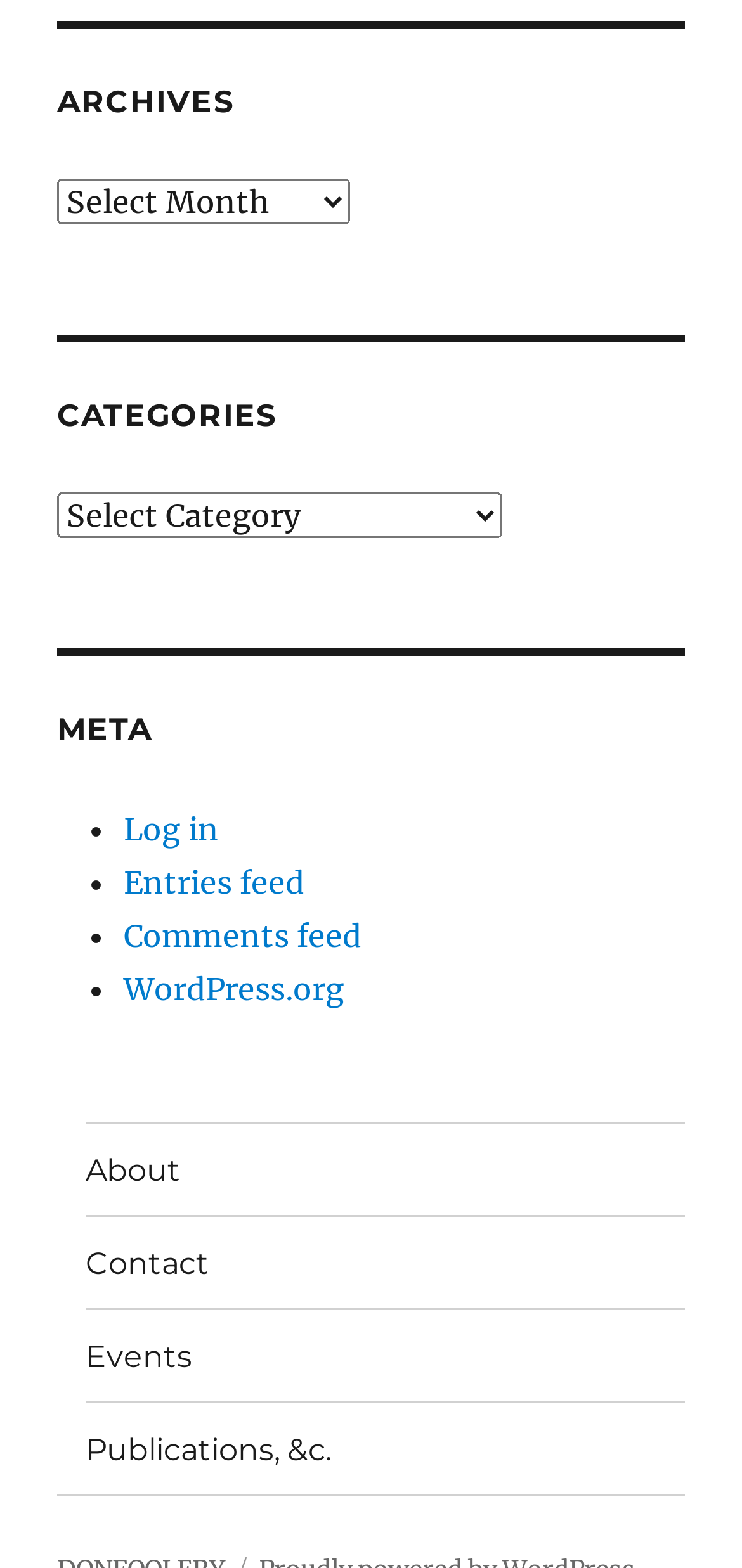How many links are in the Footer Primary Menu?
Based on the image, give a one-word or short phrase answer.

4